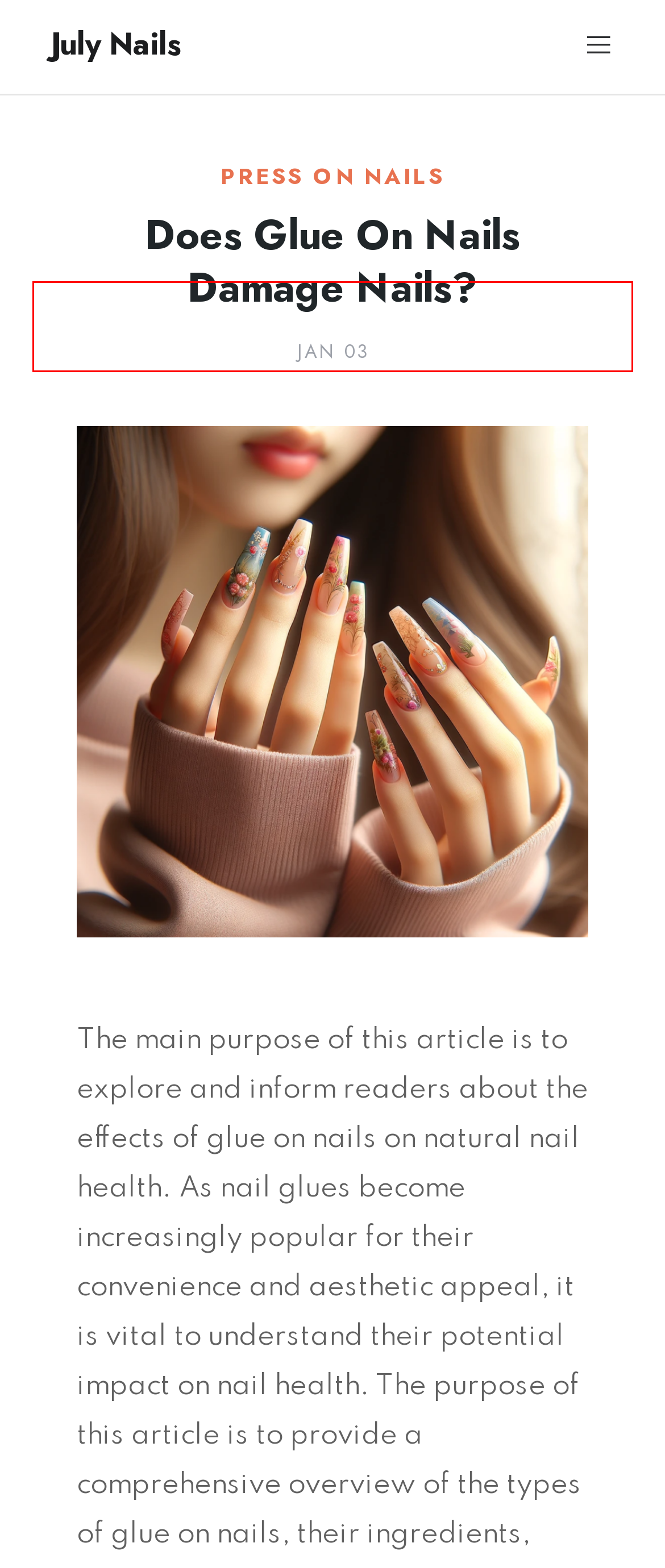Given a screenshot of a webpage with a red bounding box highlighting a UI element, determine which webpage description best matches the new webpage that appears after clicking the highlighted element. Here are the candidates:
A. Can you use Elmer’s glue for press on nails? - July Nails
B. Home - July Nails
C. Press On Nails - July Nails
D. Do Electric Files Damage Nails? - July Nails
E. What Happens if You Don't Cure Gel Nail Polish? - July Nails
F. Can You Overcure Nails? - July Nails
G. Why won’t my press-on nails come off? - July Nails
H. Contact - July Nails

H